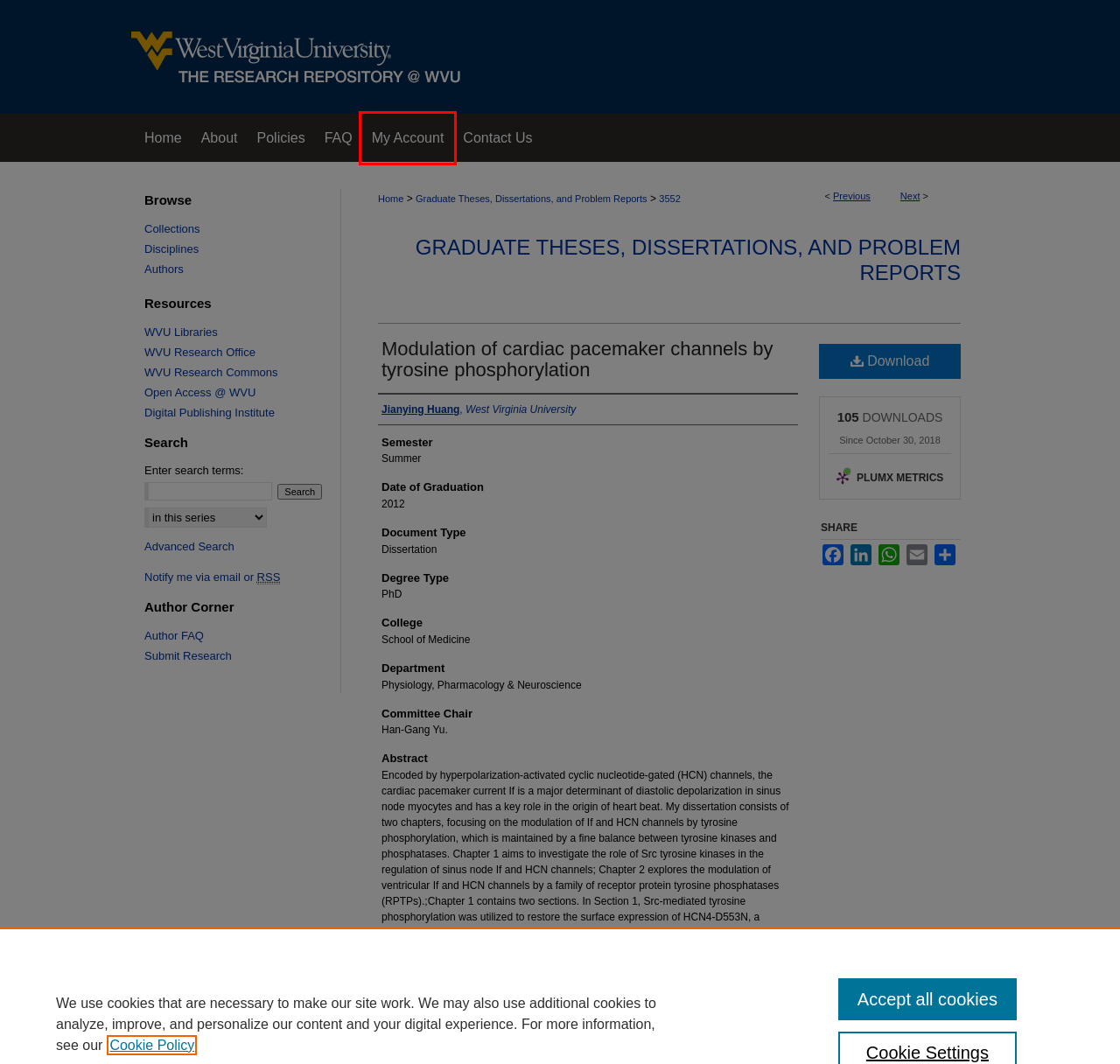Given a webpage screenshot with a UI element marked by a red bounding box, choose the description that best corresponds to the new webpage that will appear after clicking the element. The candidates are:
A. Graduate Theses, Dissertations, and Problem Reports | West Virginia University
B. About The Research Repository @ WVU | The Research Repository @ WVU
C. Open Access Research Publishing | Libraries | West Virginia University
D. The Research Repository @ WVU
E. Browse by Research Unit, Center, or Department | The Research Repository @ WVU
F. Research Commons at West Virginia University
G. Please Log In
H. Libraries at West Virginia University

G